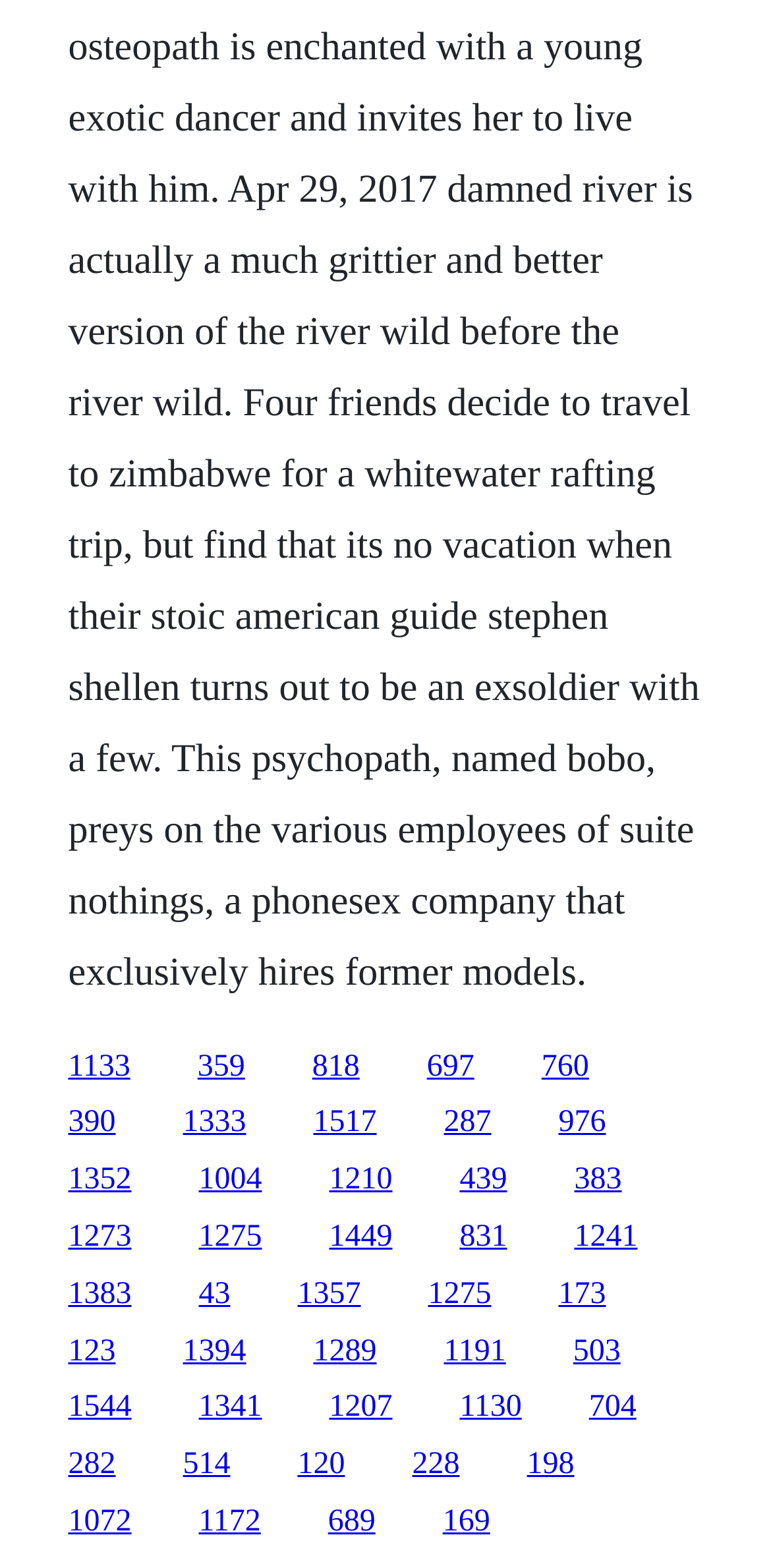How many links are on this webpage?
Using the picture, provide a one-word or short phrase answer.

30